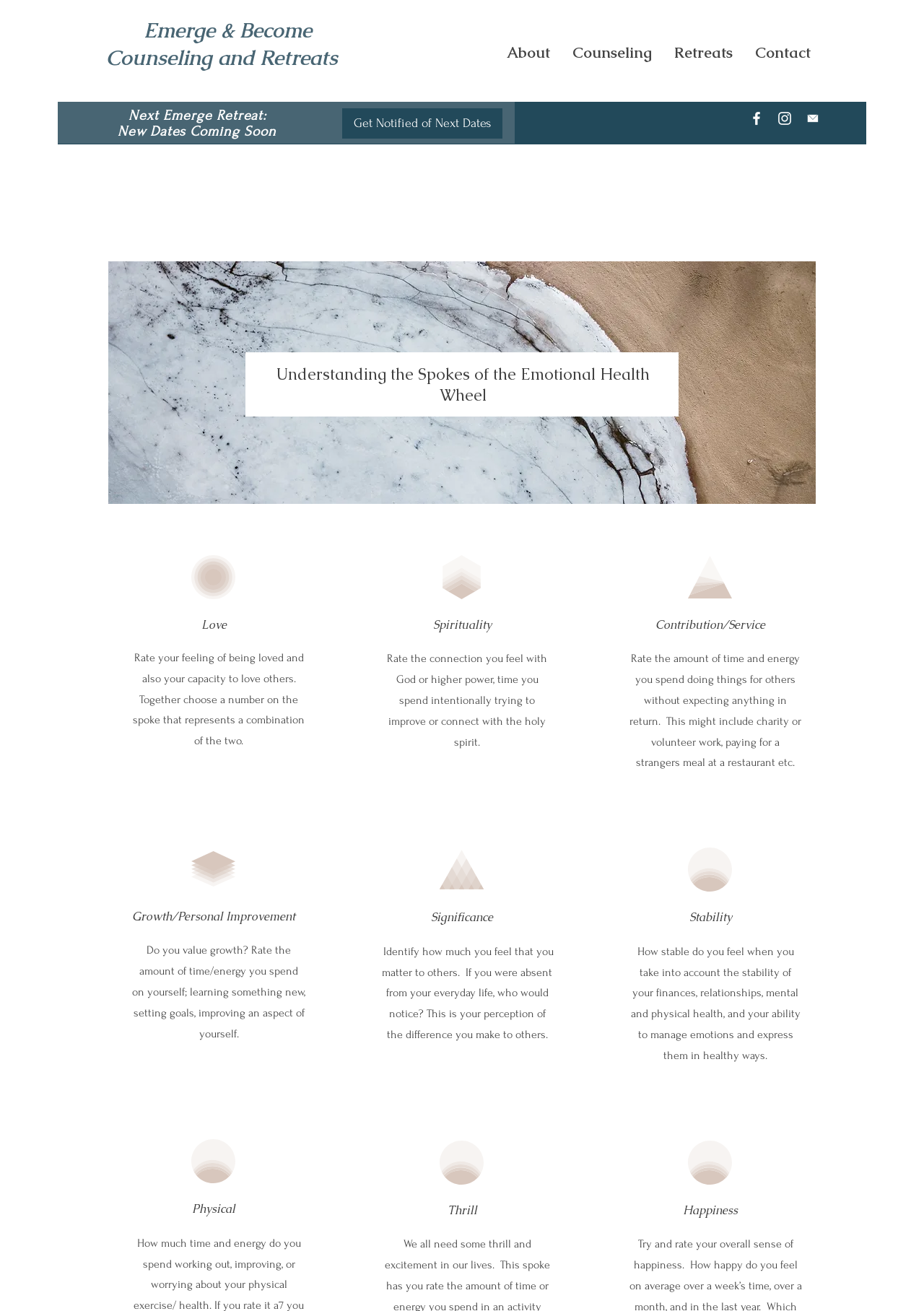Please specify the bounding box coordinates of the area that should be clicked to accomplish the following instruction: "Rate your feeling of being loved". The coordinates should consist of four float numbers between 0 and 1, i.e., [left, top, right, bottom].

[0.218, 0.471, 0.245, 0.482]